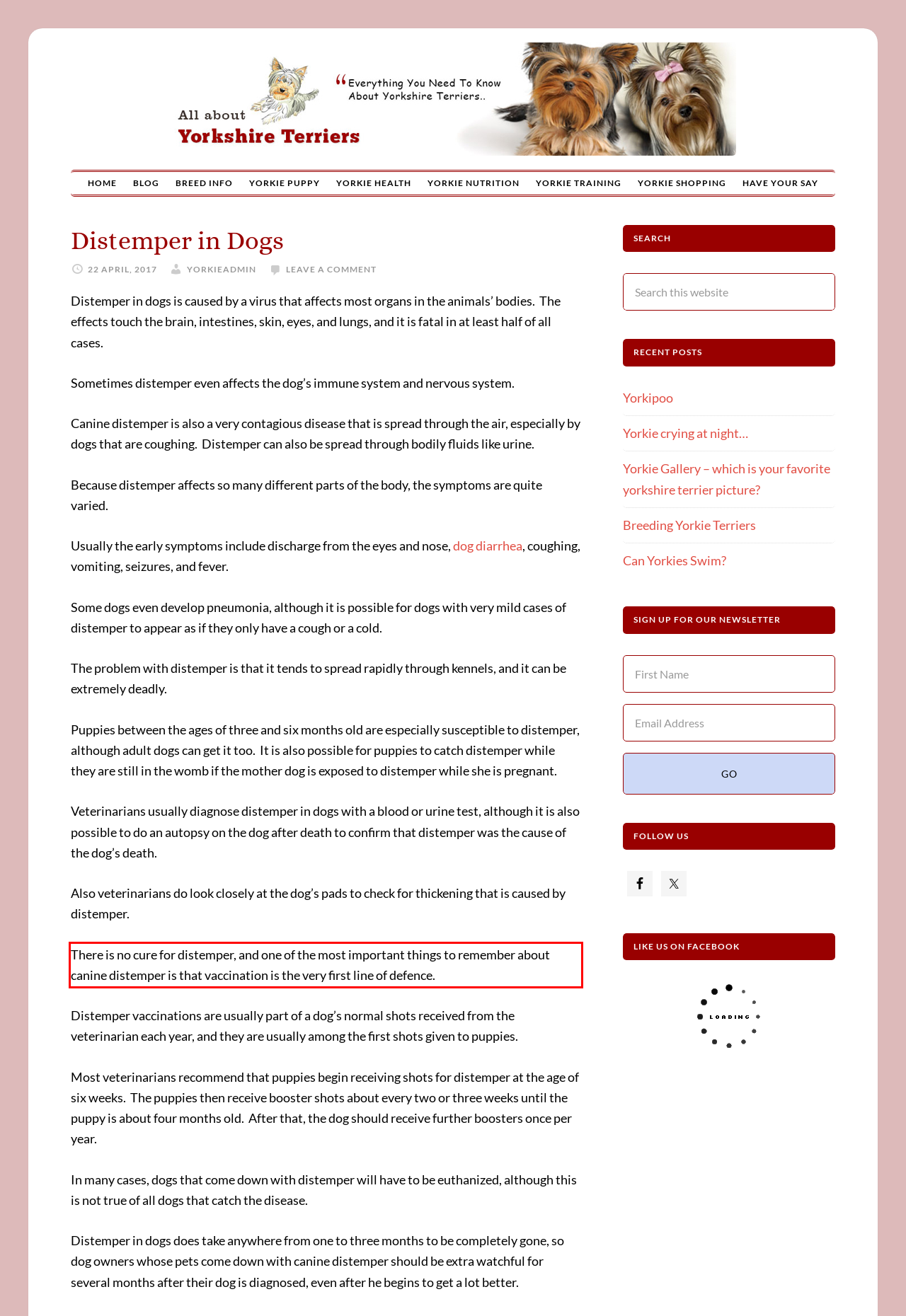Look at the provided screenshot of the webpage and perform OCR on the text within the red bounding box.

There is no cure for distemper, and one of the most important things to remember about canine distemper is that vaccination is the very first line of defence.